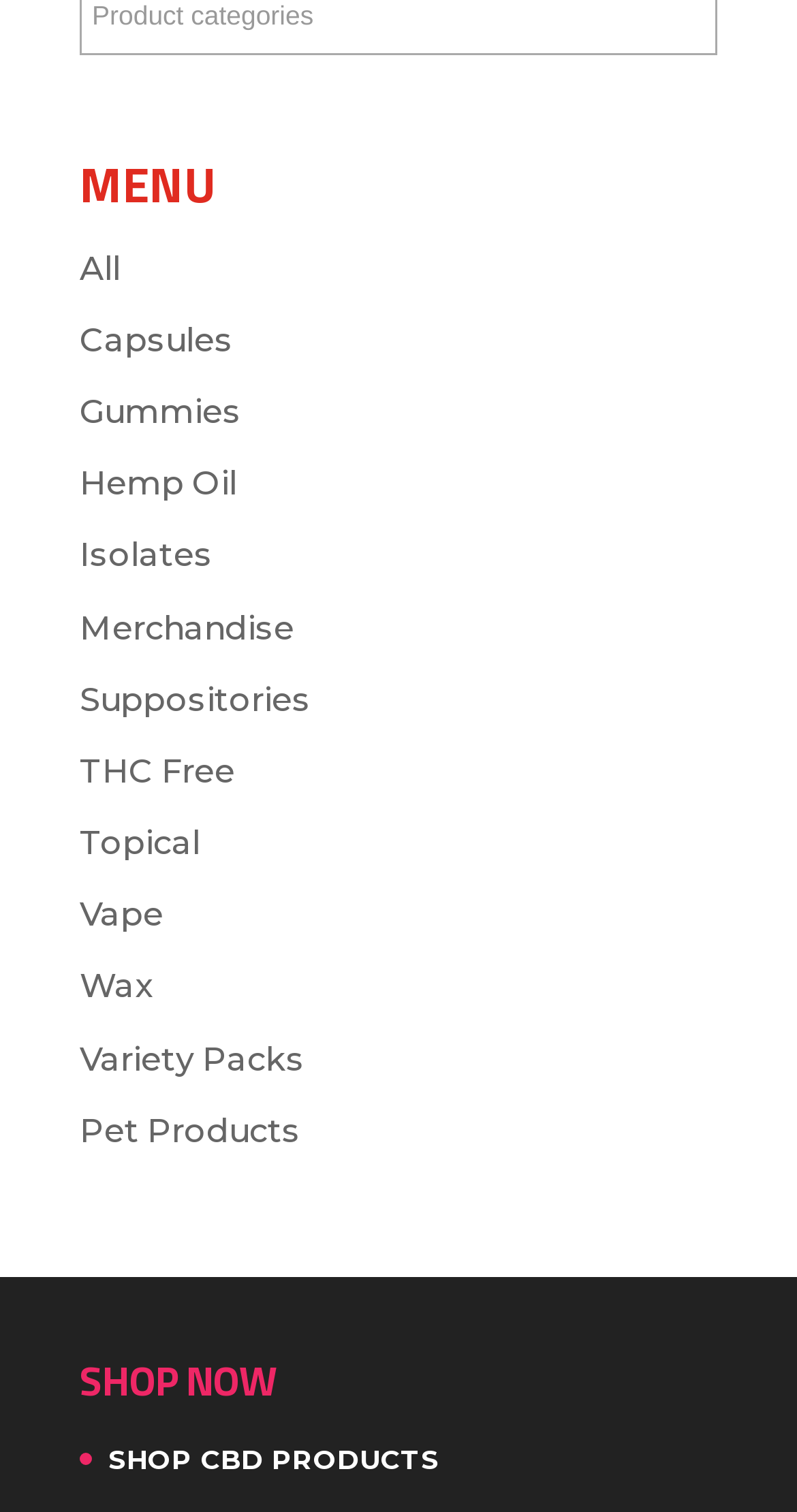What is the call-to-action button below the menu? Using the information from the screenshot, answer with a single word or phrase.

SHOP NOW